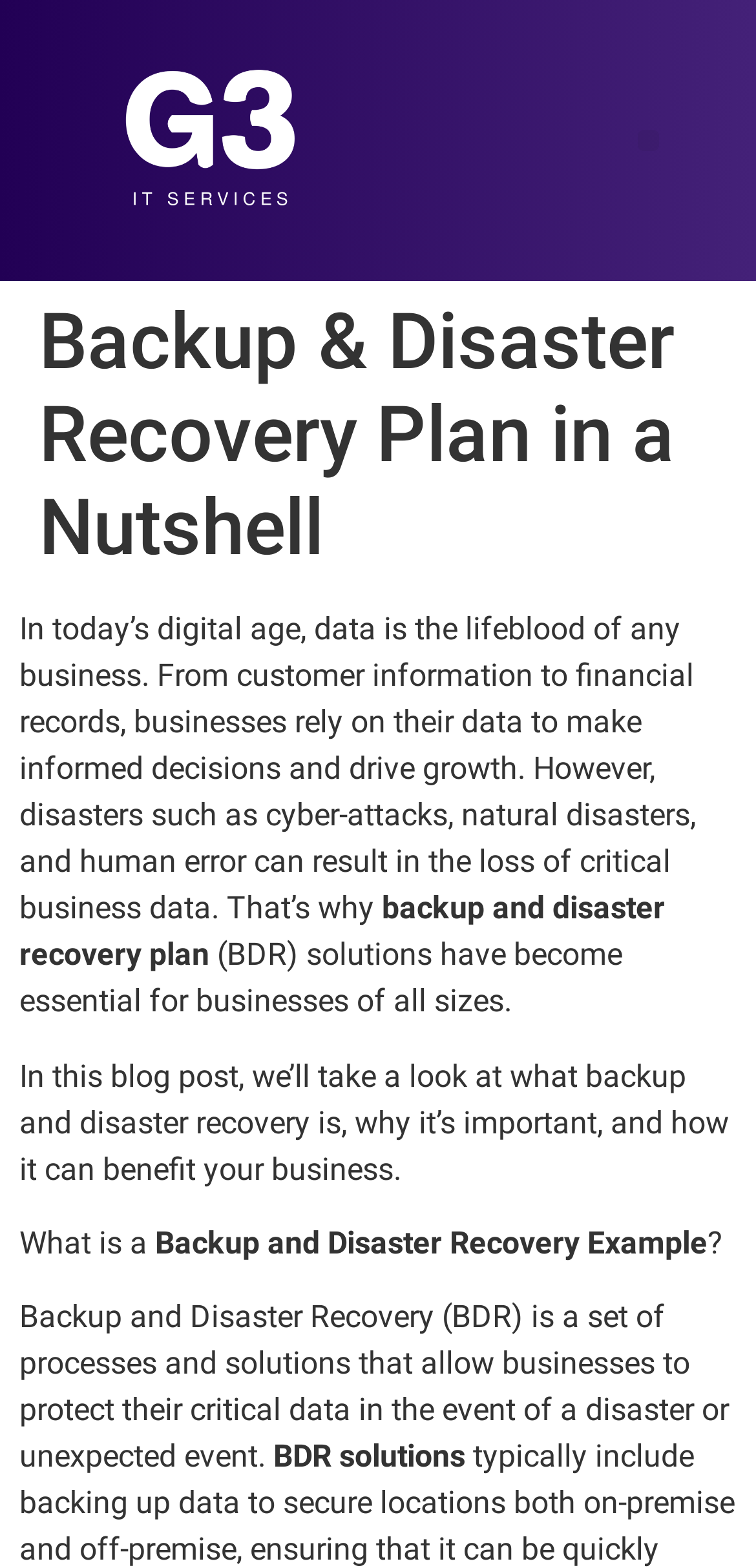Describe every aspect of the webpage in a detailed manner.

The webpage is about backup and disaster recovery plans, specifically highlighting their importance for businesses in the digital age. At the top left, there is a link to "G3 IT Services" accompanied by an image with the same name. On the top right, there is a "Menu" button. 

Below the top section, there is a header section with a heading that reads "Backup & Disaster Recovery Plan in a Nutshell". 

The main content of the webpage starts with a paragraph that explains the significance of data for businesses and the risks of losing it due to disasters or human error. This is followed by a series of short paragraphs that introduce the concept of backup and disaster recovery (BDR) solutions, explaining what they are, why they are important, and how they can benefit businesses. 

There are a total of 7 paragraphs in the main content section, with the last one providing a detailed definition of BDR solutions. The text is arranged in a single column, with each paragraph positioned below the previous one.